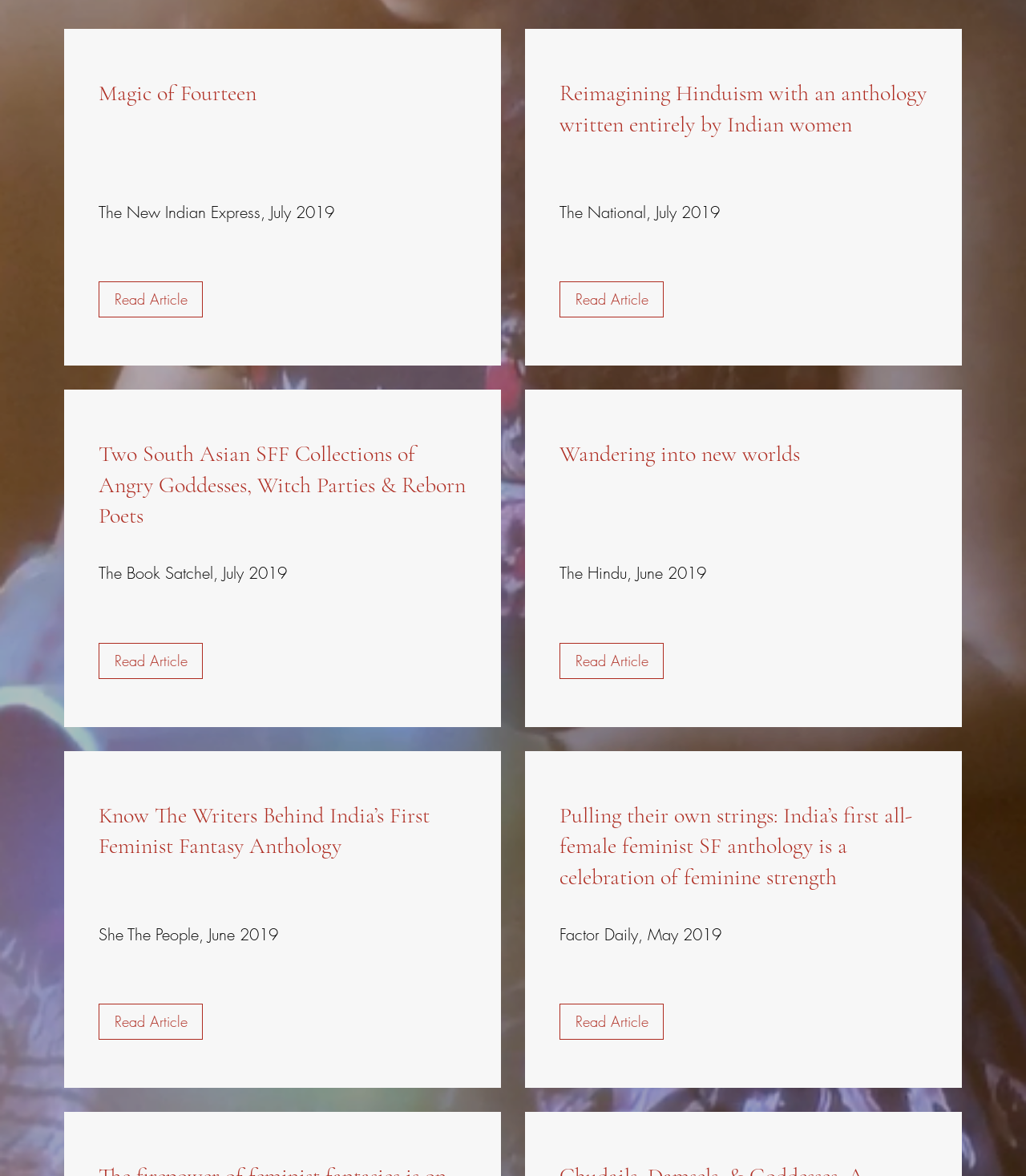Give a concise answer using only one word or phrase for this question:
What is the source of the third article?

The Book Satchel